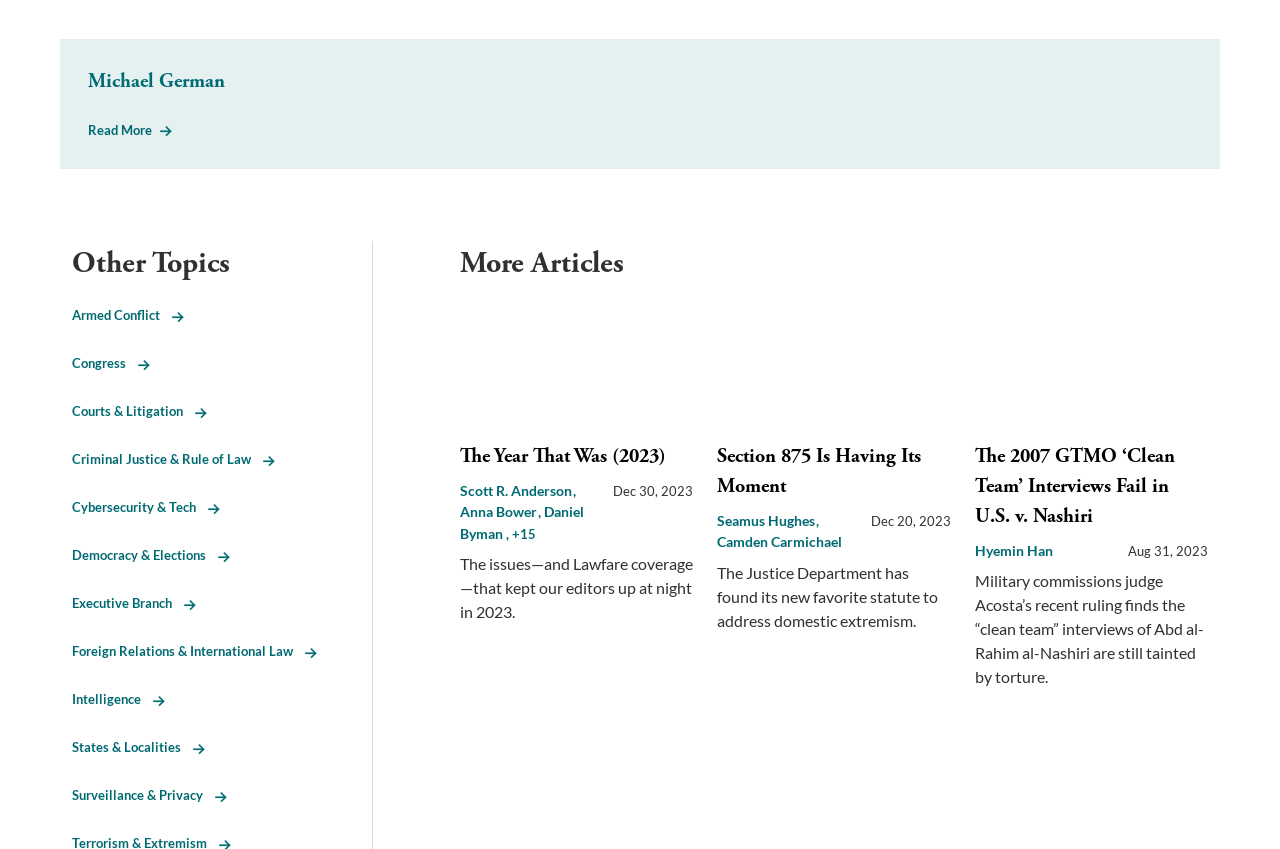Determine the bounding box of the UI component based on this description: "Congress". The bounding box coordinates should be four float values between 0 and 1, i.e., [left, top, right, bottom].

[0.056, 0.418, 0.117, 0.437]